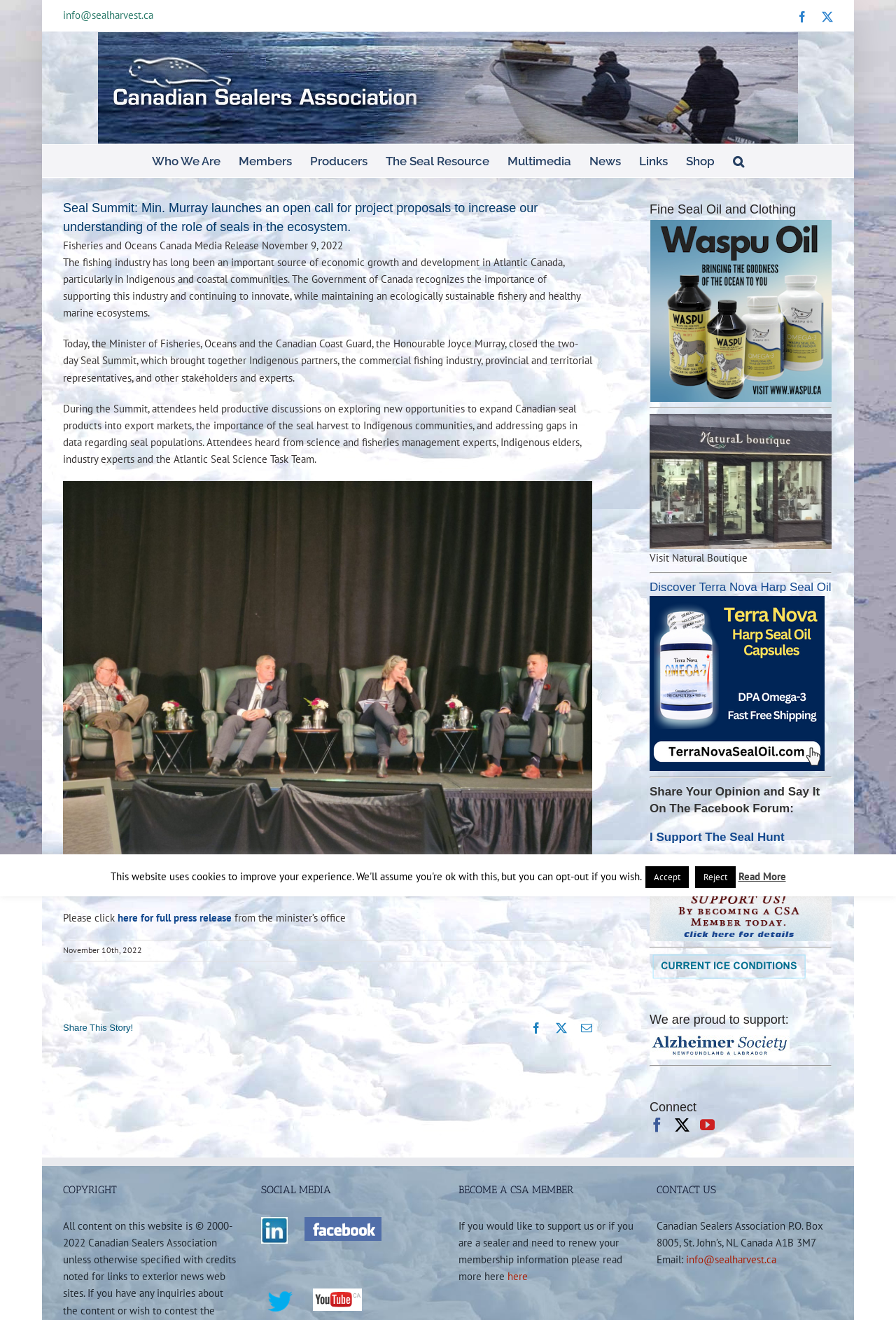Determine the bounding box coordinates of the section to be clicked to follow the instruction: "Contact the Canadian Sealers Association". The coordinates should be given as four float numbers between 0 and 1, formatted as [left, top, right, bottom].

[0.732, 0.923, 0.918, 0.947]